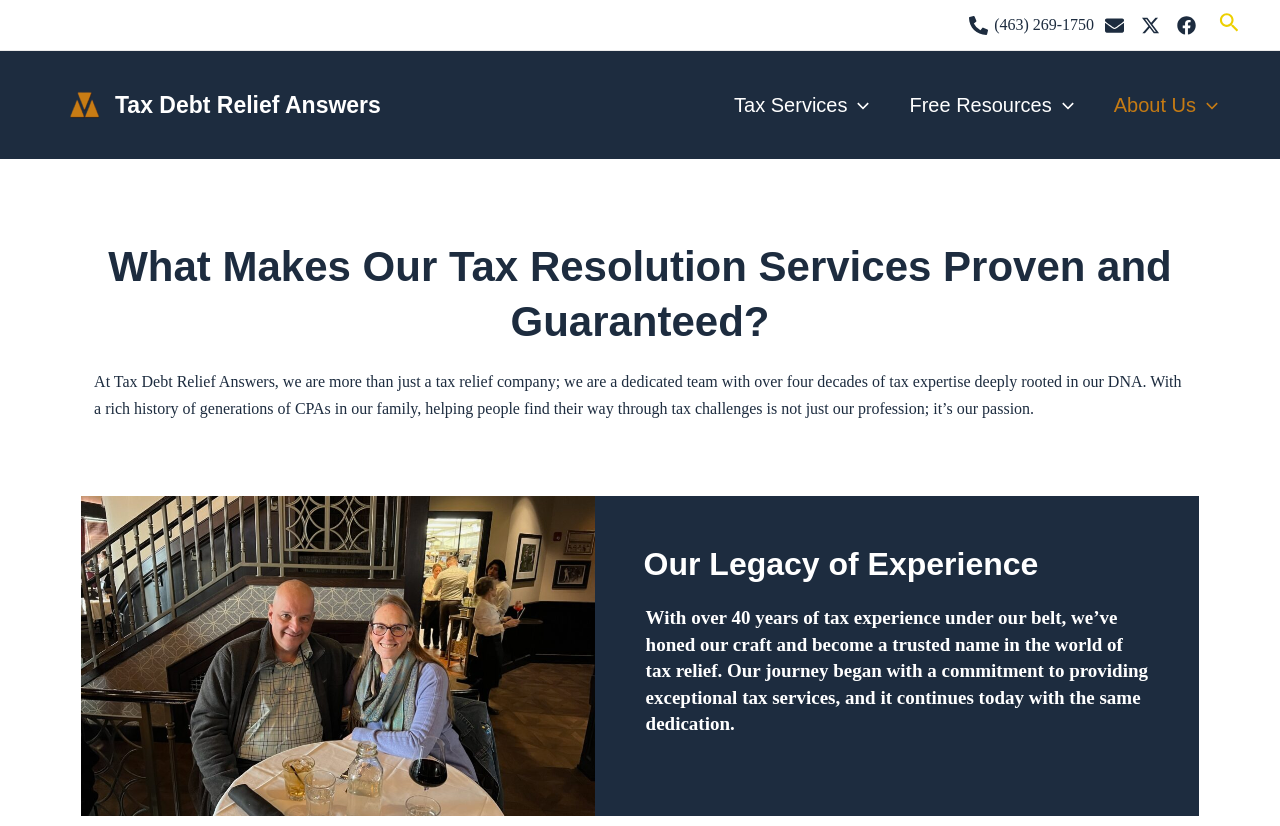What is the name of the company described on the webpage?
Using the information from the image, provide a comprehensive answer to the question.

The name of the company can be found at the top of the webpage, and is also mentioned in the first paragraph of the webpage.